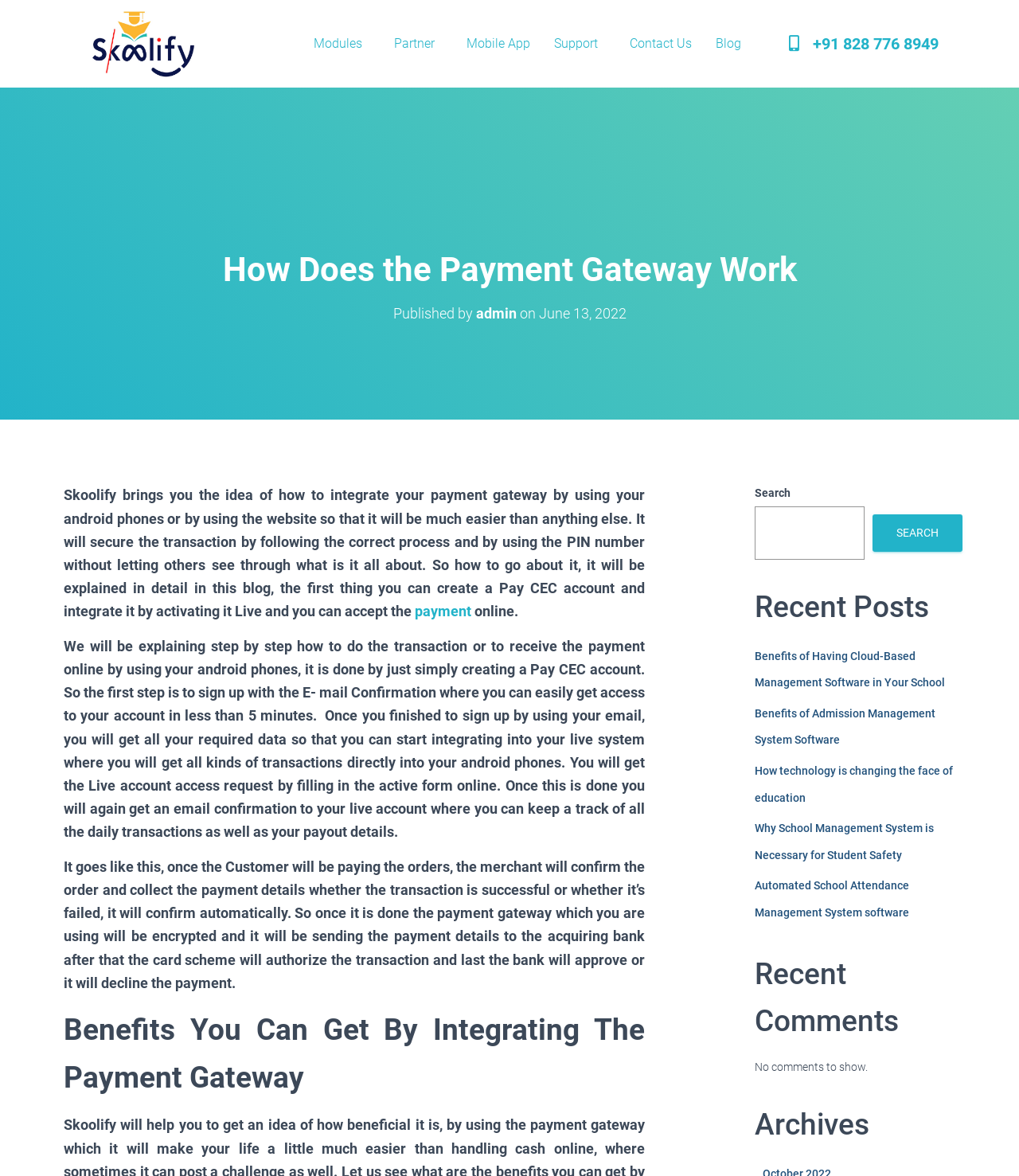Based on the element description "+91 828 776 8949", predict the bounding box coordinates of the UI element.

[0.774, 0.026, 0.987, 0.048]